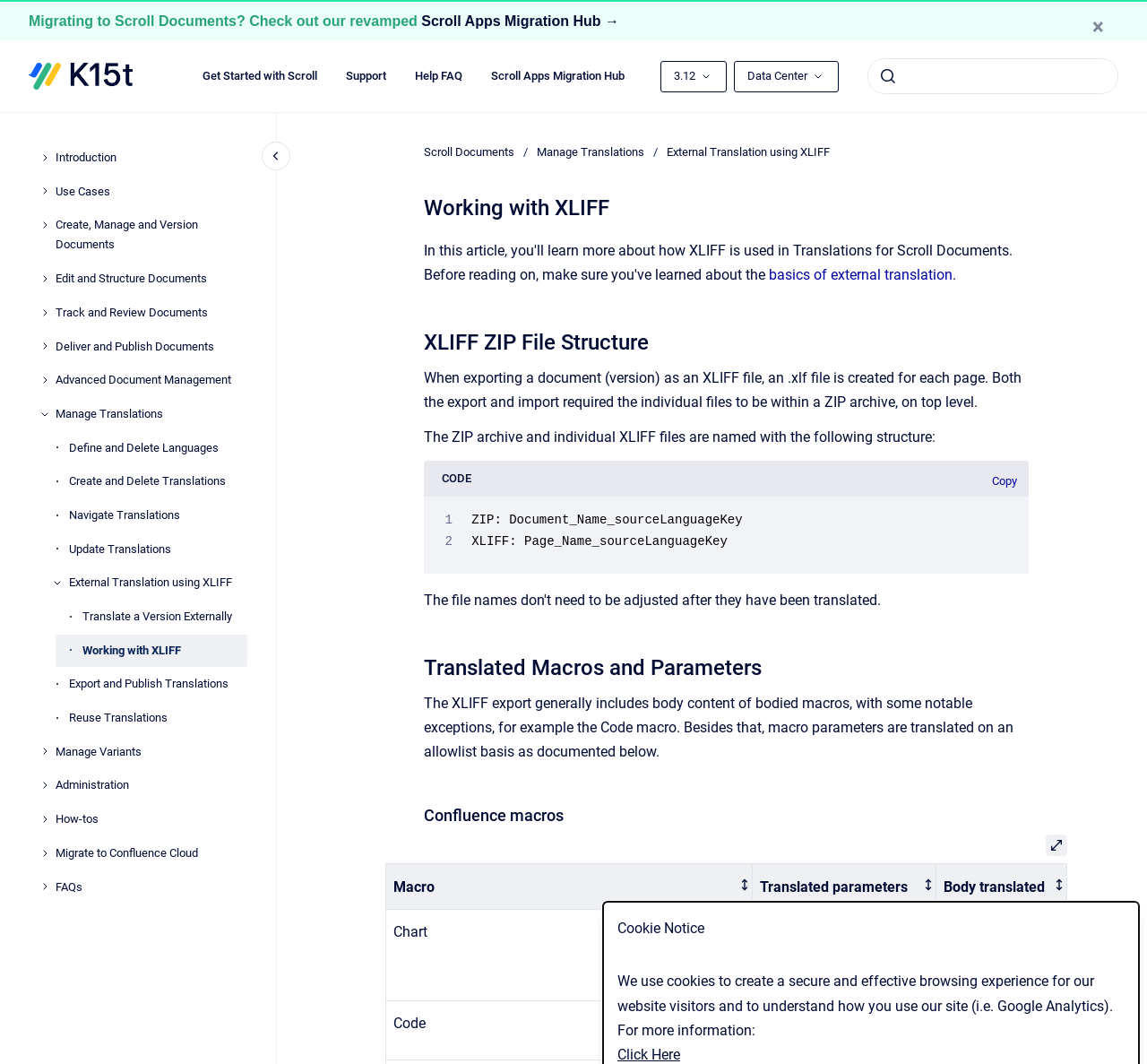What is the purpose of the button with the label '×'?
Give a comprehensive and detailed explanation for the question.

I found the button with the label '×' in the top right corner of the page. Based on its position and label, I infer that its purpose is to close something, likely the navigation menu.